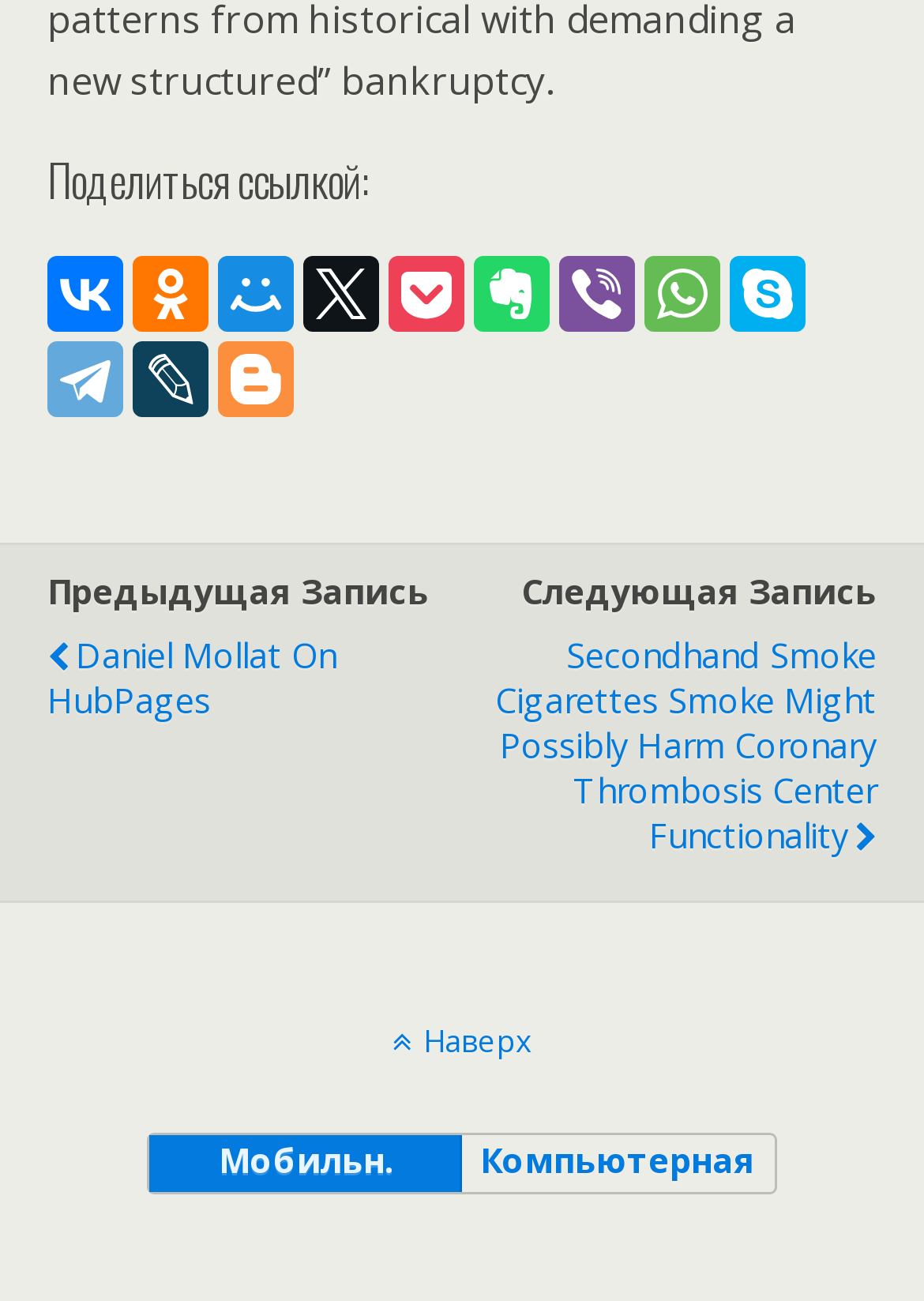Given the element description "Наверх", identify the bounding box of the corresponding UI element.

[0.0, 0.783, 1.0, 0.816]